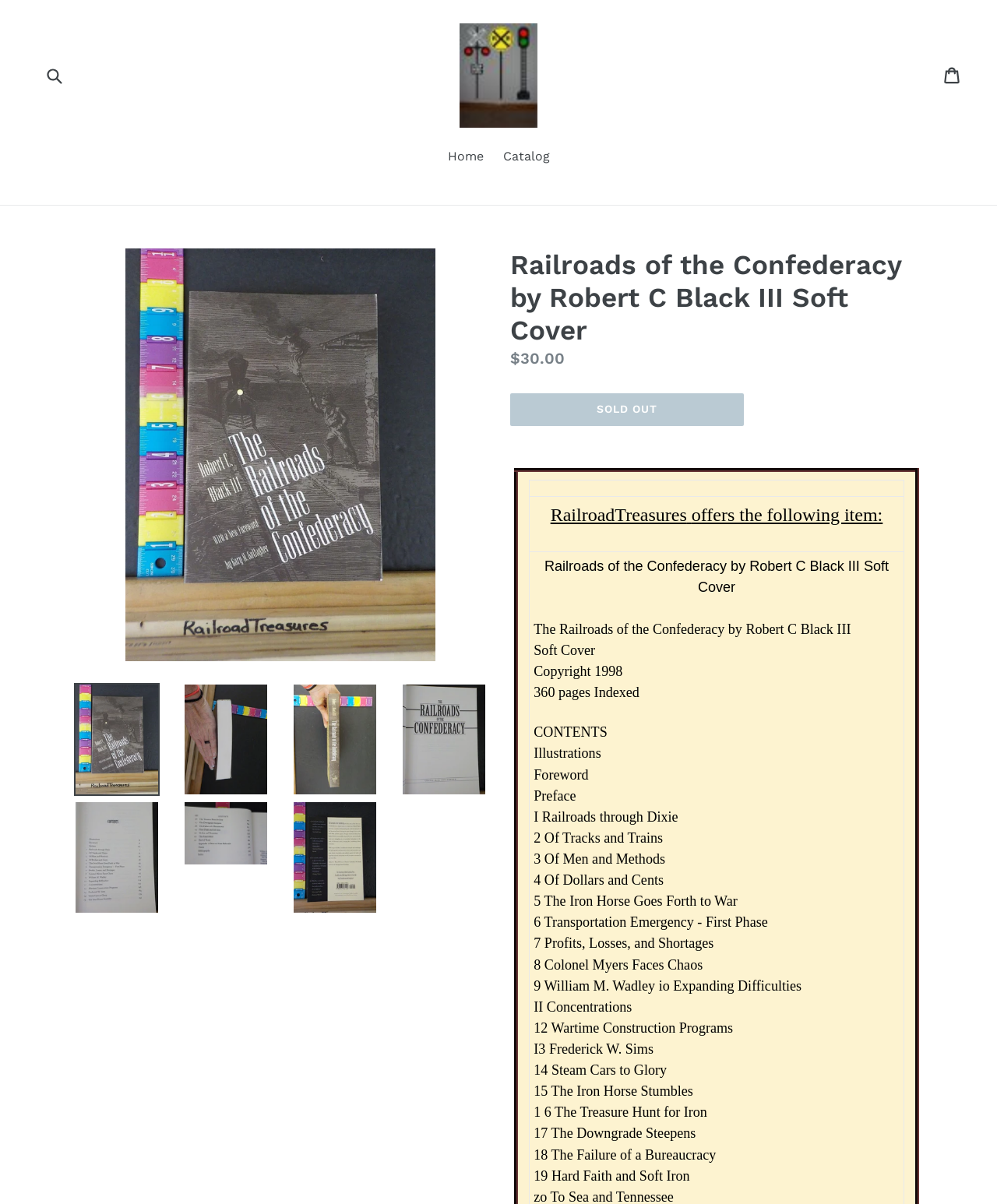Kindly determine the bounding box coordinates of the area that needs to be clicked to fulfill this instruction: "Go to home page".

[0.441, 0.122, 0.493, 0.14]